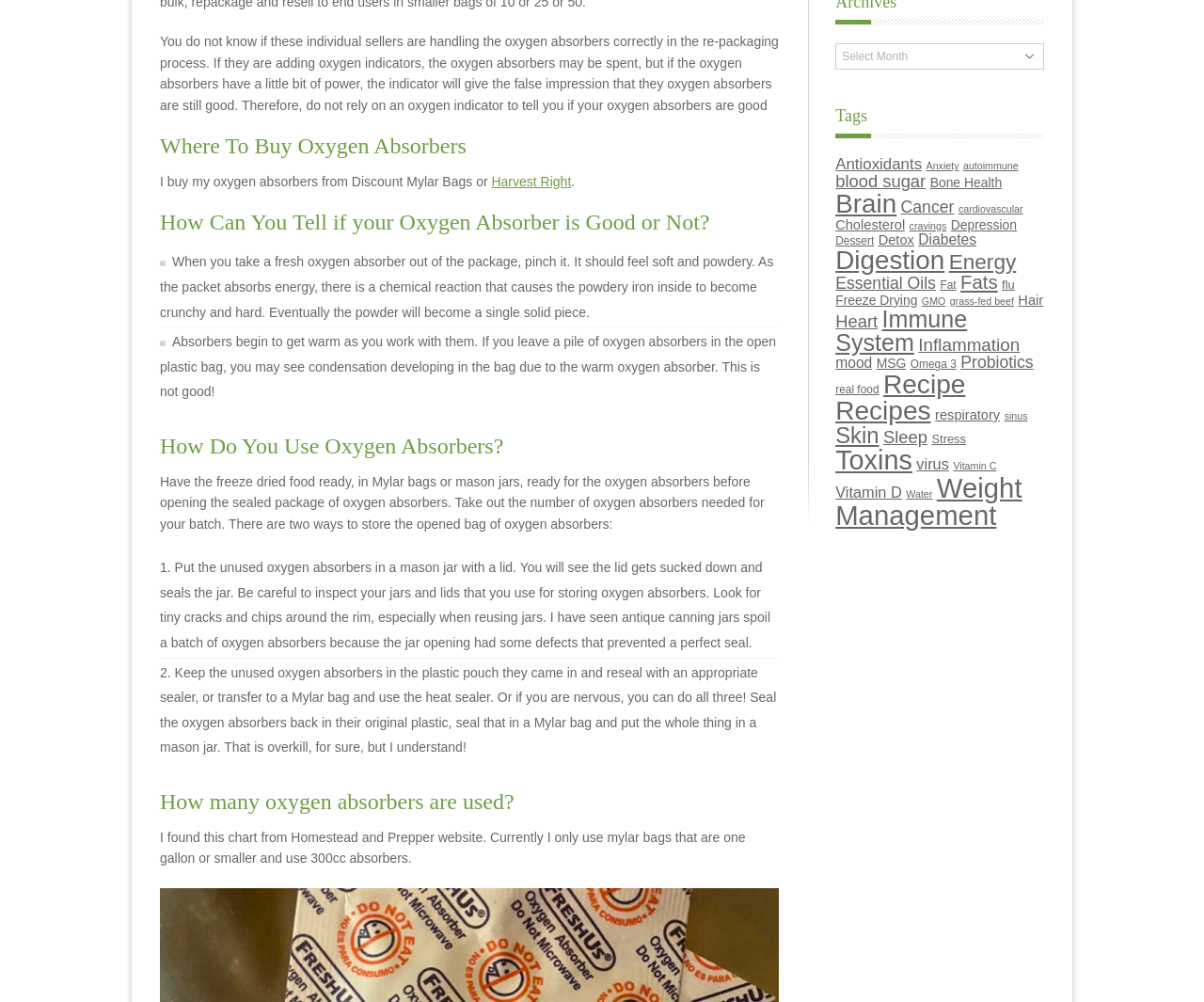Extract the bounding box coordinates for the UI element described by the text: "cardiovascular". The coordinates should be in the form of [left, top, right, bottom] with values between 0 and 1.

[0.796, 0.203, 0.85, 0.214]